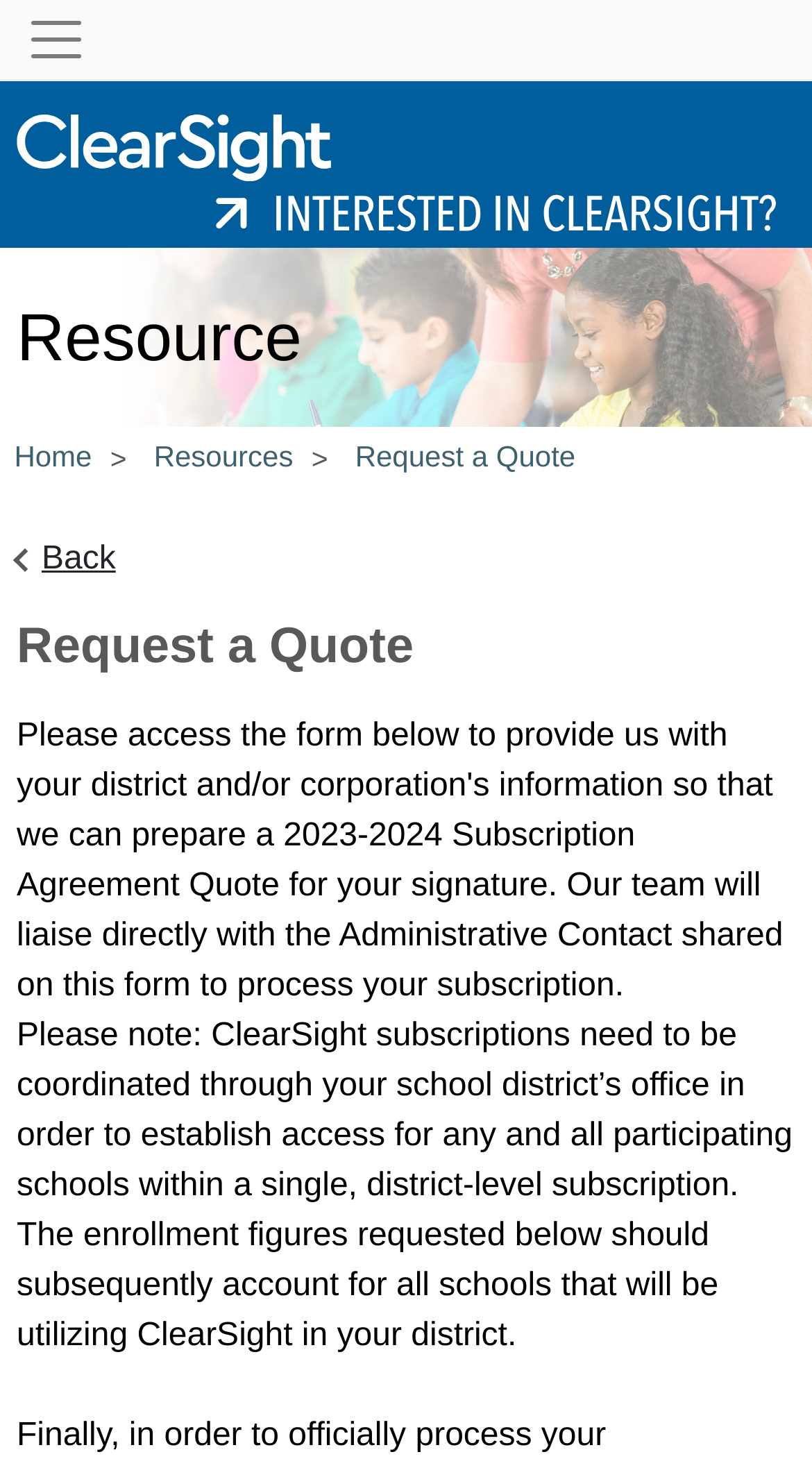Summarize the contents and layout of the webpage in detail.

The webpage is titled "Request a Quote" and appears to be a form or application page. At the top left corner, there is a "Skip to main content" link, followed by a navigation menu with a "Toggle navigation" button. 

Below the navigation menu, there are two prominent links: "ClearSight Portal for Student Assessments" and "Interested in ClearSight?" which occupy a significant portion of the top section of the page.

Underneath these links, there is a "Resource" section with a heading and four links: "Home", "Resources", "Request a Quote", and a ">" symbol in between the "Home" and "Resources" links. 

Further down, there is a "Back" link, followed by a prominent heading "Request a Quote". Below this heading, there is a note that explains the process of coordinating ClearSight subscriptions through a school district's office, along with a detailed description of the enrollment figures required.